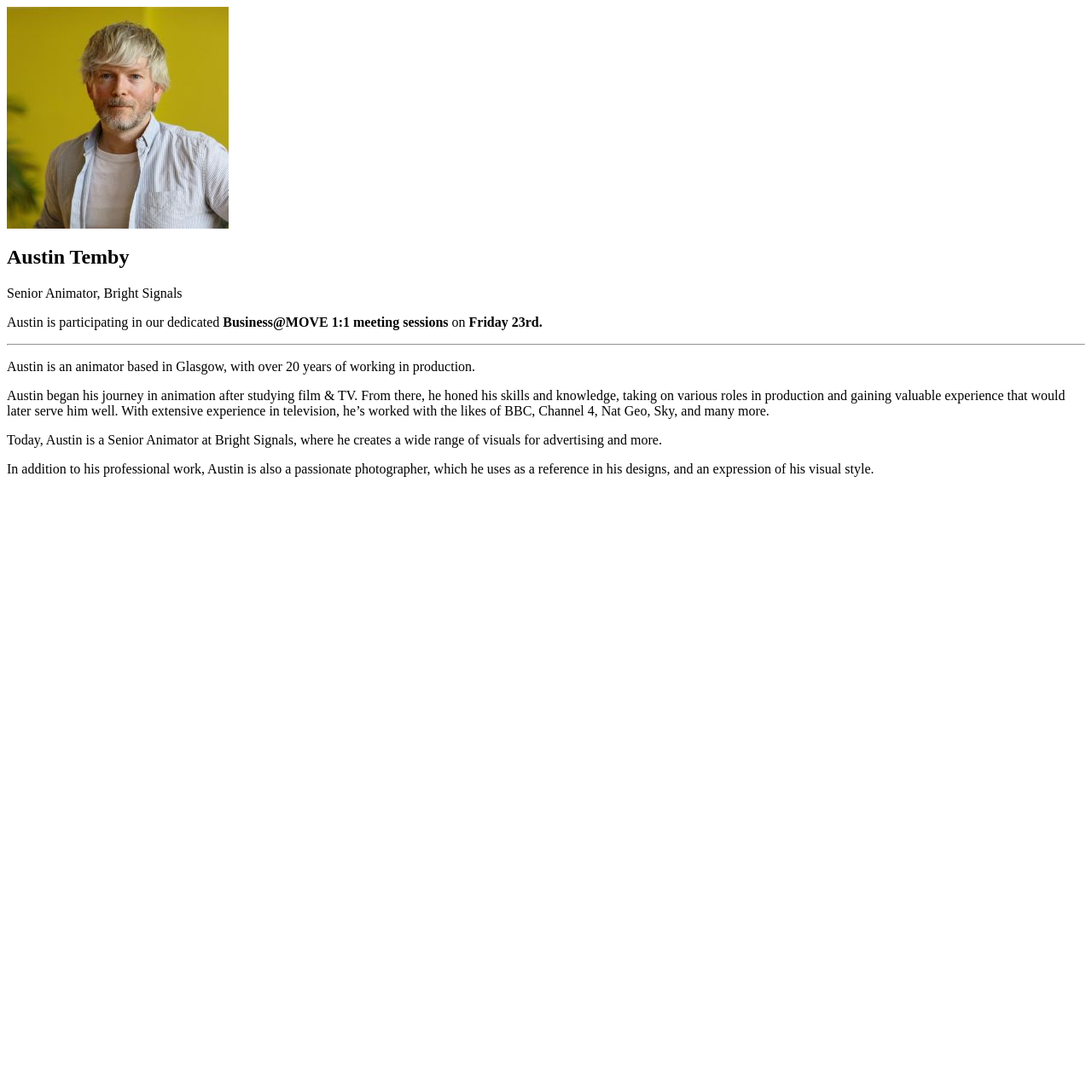What is Austin Temby's profession?
Examine the image and provide an in-depth answer to the question.

Based on the webpage, Austin Temby's profession is mentioned as 'Senior Animator, Bright Signals' in the StaticText element with bounding box coordinates [0.006, 0.262, 0.167, 0.275].